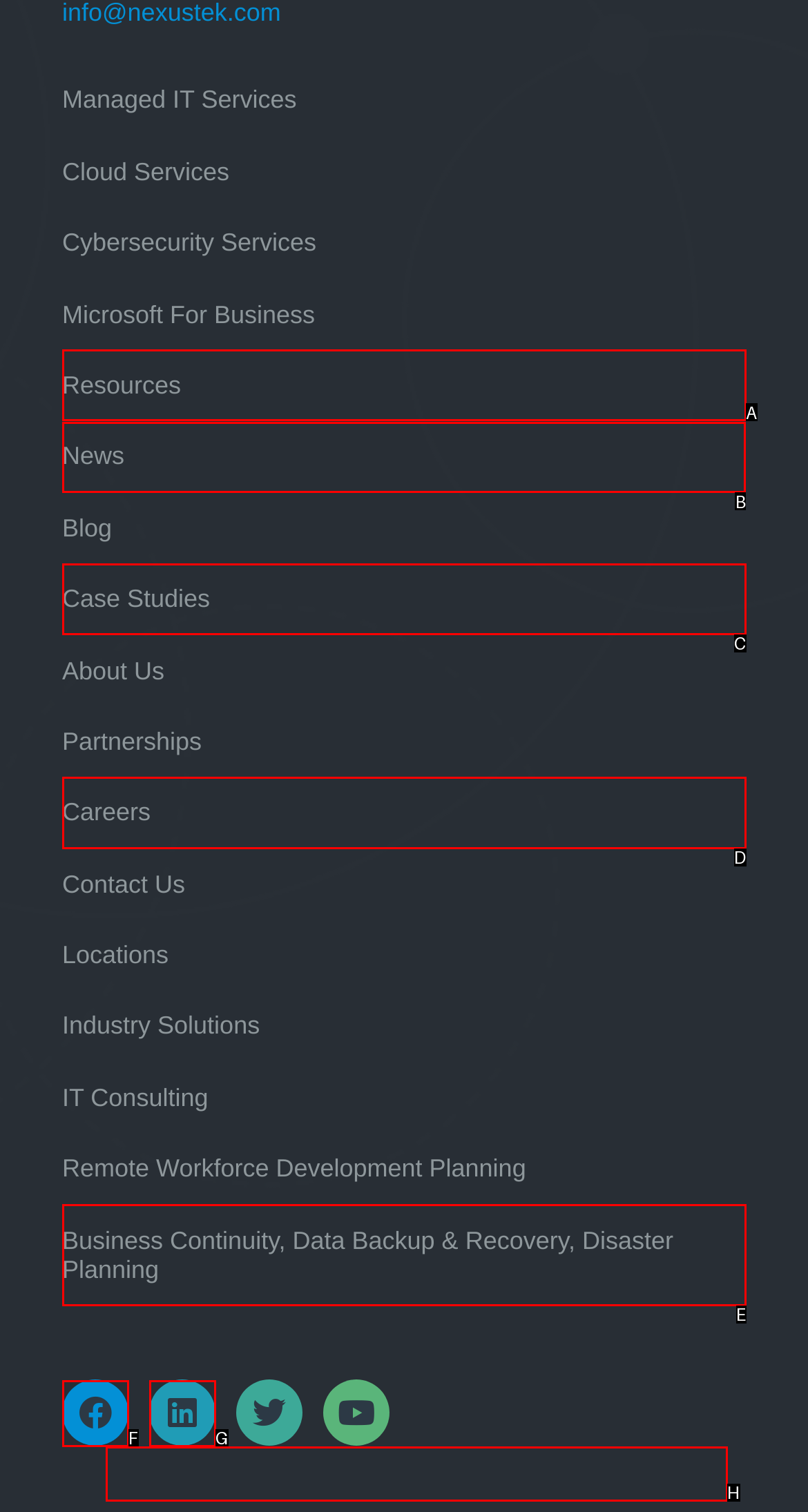Given the task: Visit the News page, tell me which HTML element to click on.
Answer with the letter of the correct option from the given choices.

B